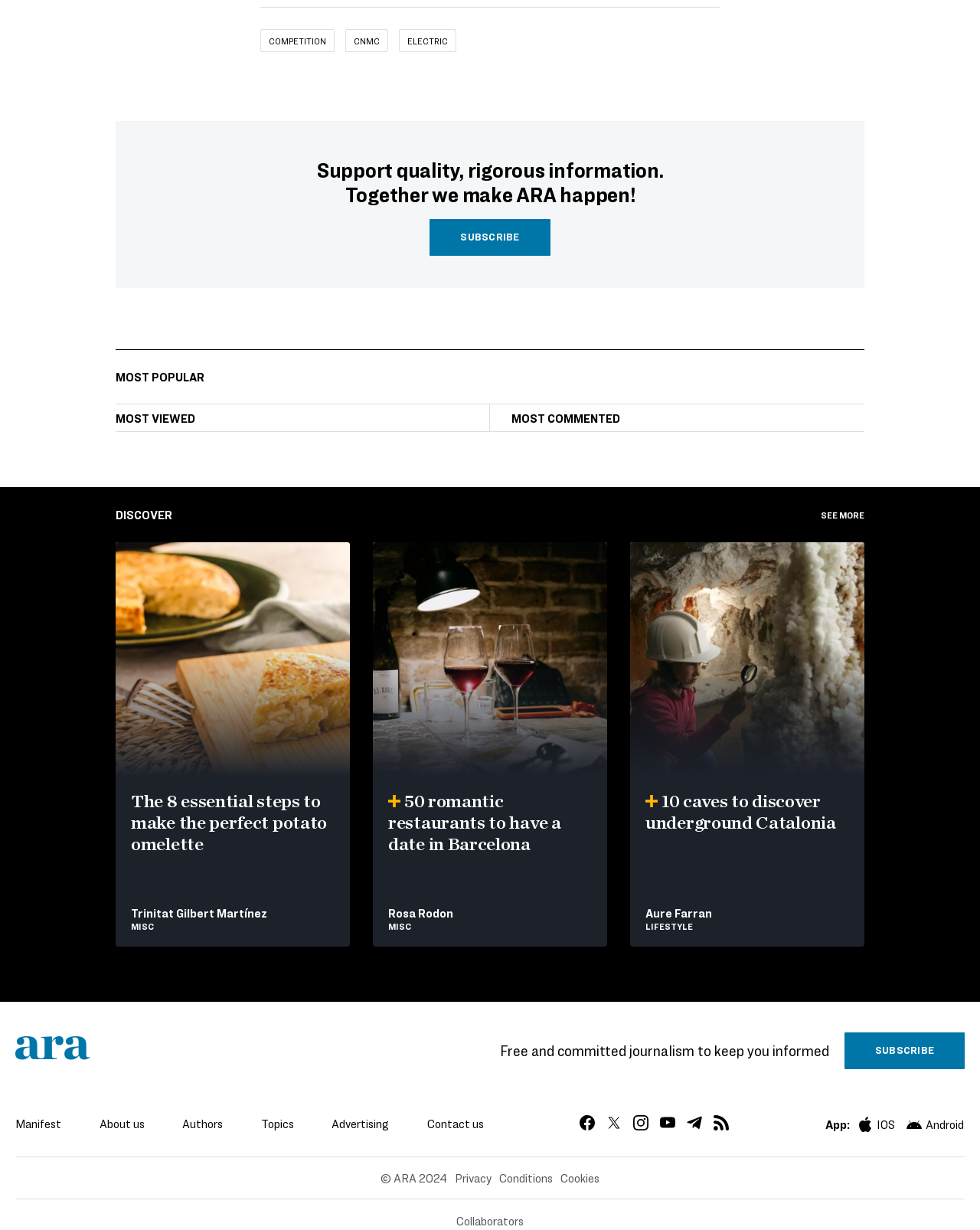Please determine the bounding box coordinates of the clickable area required to carry out the following instruction: "Read the article about making the perfect potato omelette". The coordinates must be four float numbers between 0 and 1, represented as [left, top, right, bottom].

[0.118, 0.441, 0.357, 0.77]